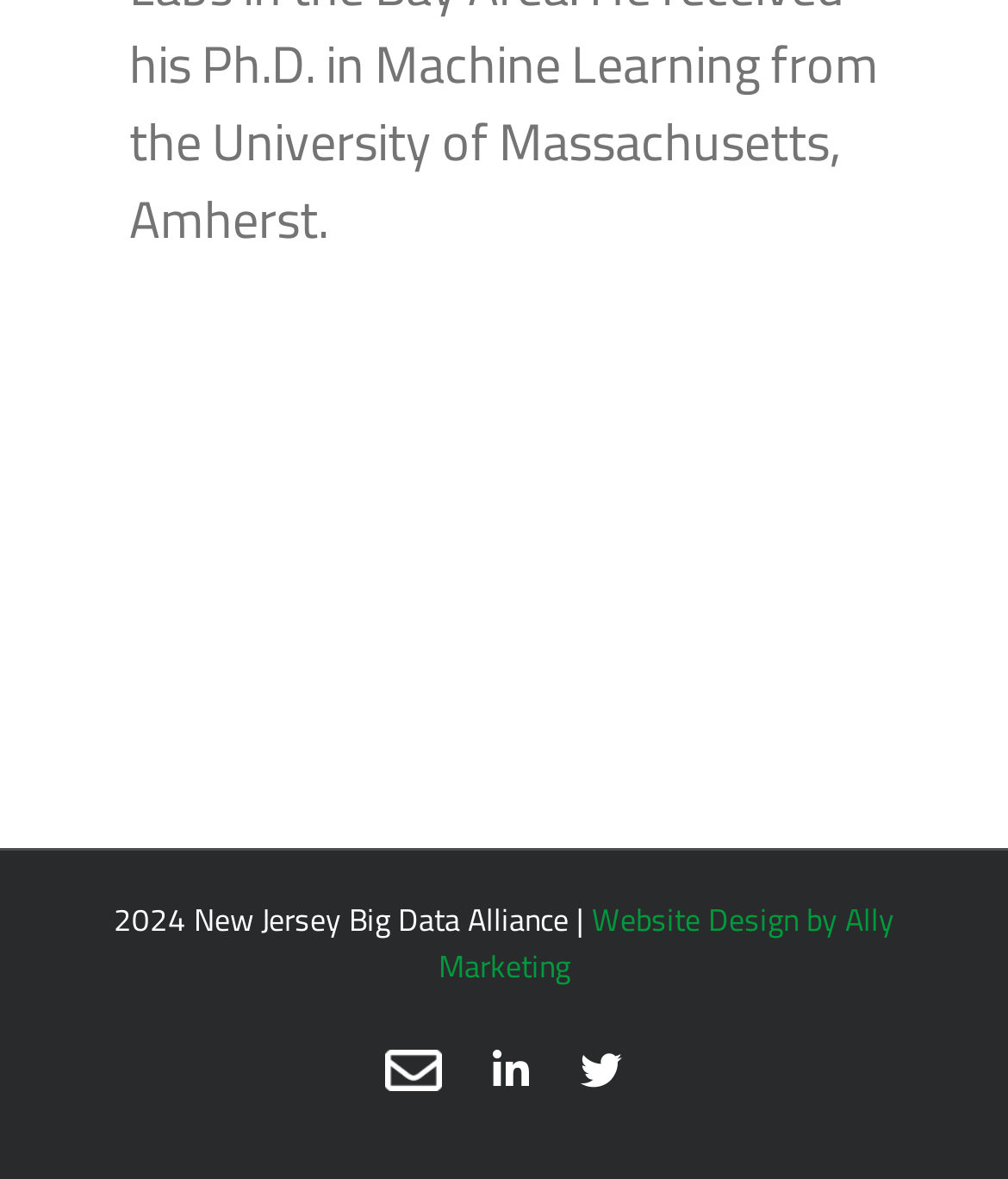How many social media links are there?
Refer to the image and give a detailed response to the question.

There are two social media links, one for LinkedIn and one for Email, which can be found in the LayoutTable element. The LinkedIn link has the text ' LinkedIn' and the Email link has the text 'Email Email'.